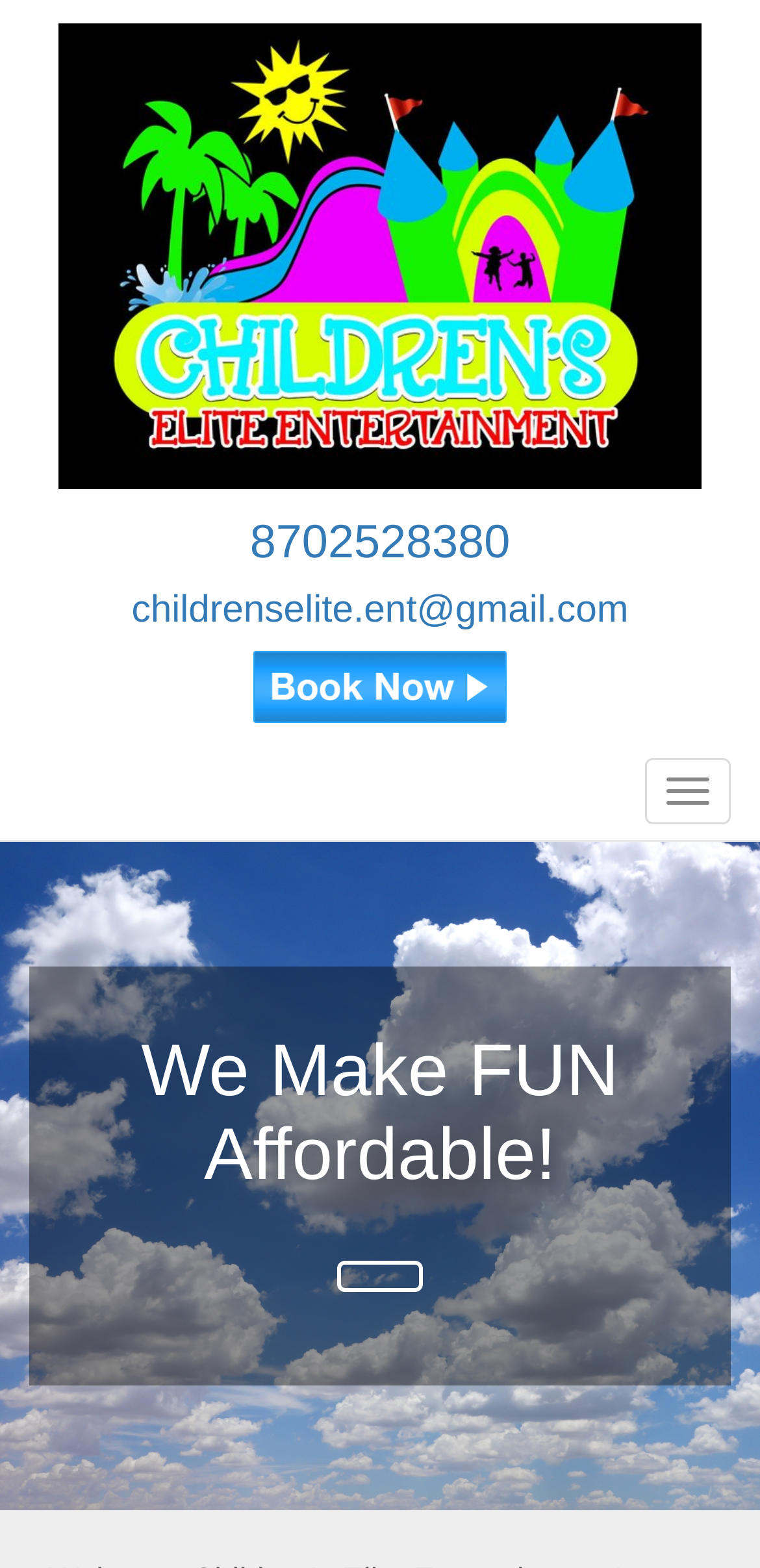Answer the question briefly using a single word or phrase: 
What is the company name?

Childrens Elite Entertainment